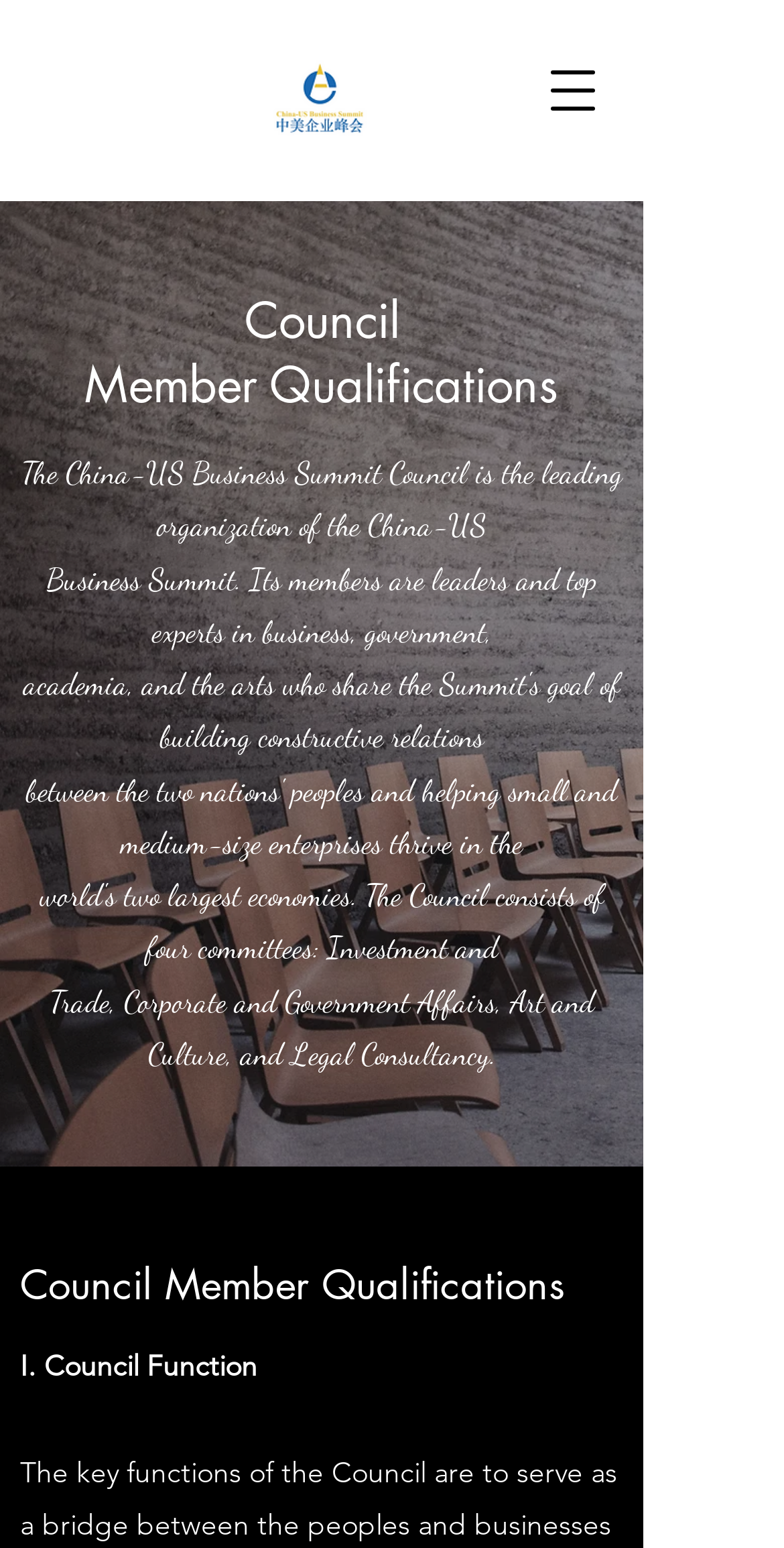Bounding box coordinates are specified in the format (top-left x, top-left y, bottom-right x, bottom-right y). All values are floating point numbers bounded between 0 and 1. Please provide the bounding box coordinate of the region this sentence describes: aria-label="Open navigation menu"

[0.679, 0.032, 0.782, 0.084]